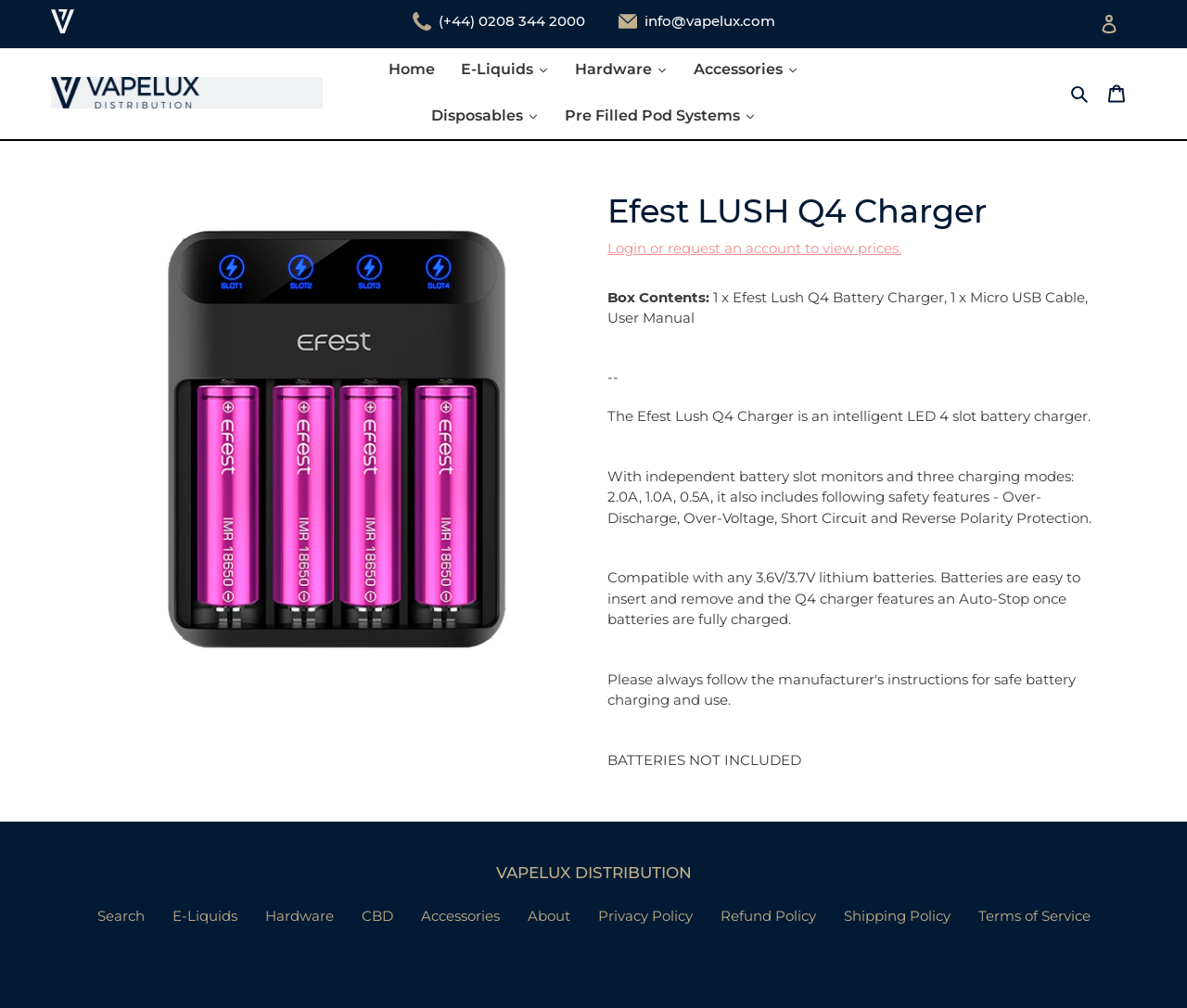Is the charger compatible with all types of batteries?
Carefully analyze the image and provide a thorough answer to the question.

I found the answer by reading the description 'Compatible with any 3.6V/3.7V lithium batteries.' which suggests that the charger is not compatible with all types of batteries, but only with 3.6V/3.7V lithium batteries.